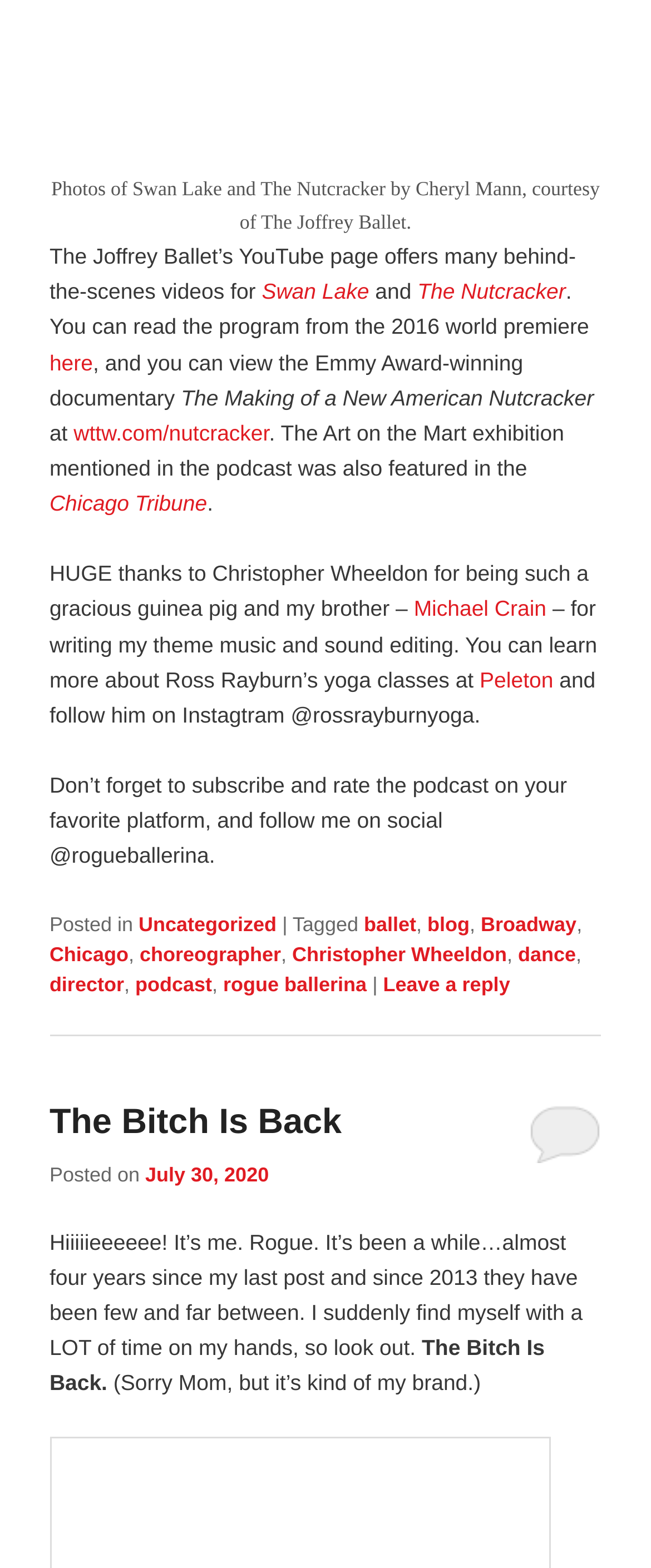Bounding box coordinates are specified in the format (top-left x, top-left y, bottom-right x, bottom-right y). All values are floating point numbers bounded between 0 and 1. Please provide the bounding box coordinate of the region this sentence describes: The Bitch Is Back

[0.076, 0.703, 0.525, 0.728]